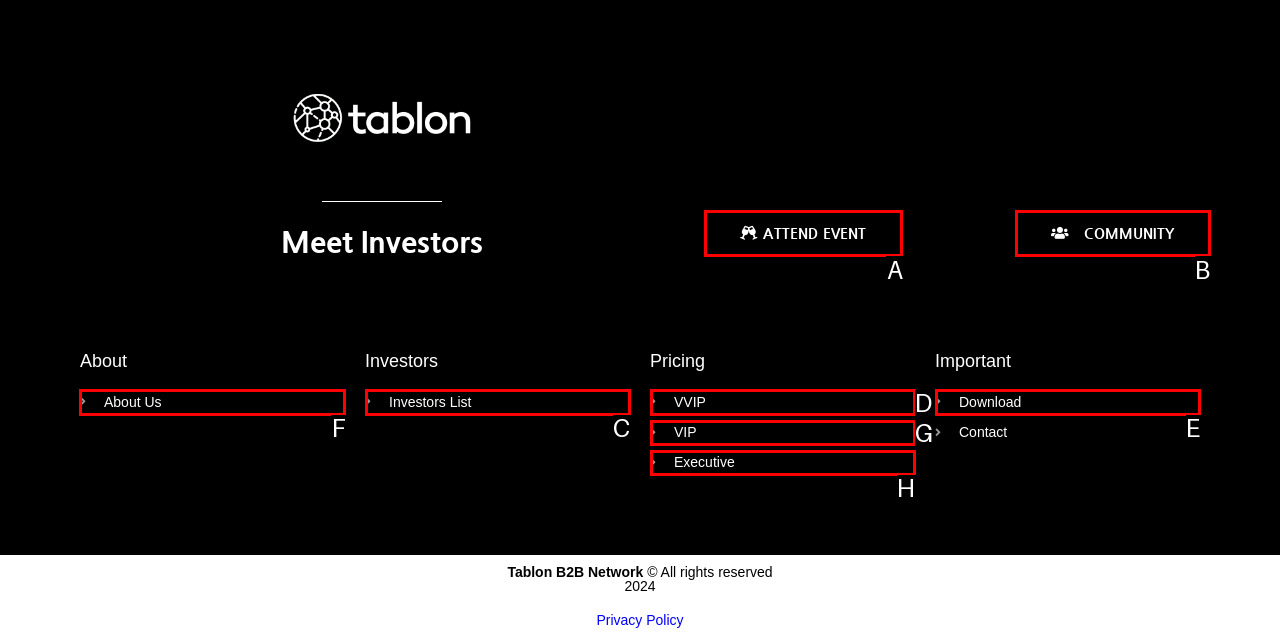Determine the correct UI element to click for this instruction: View 'About Us'. Respond with the letter of the chosen element.

F